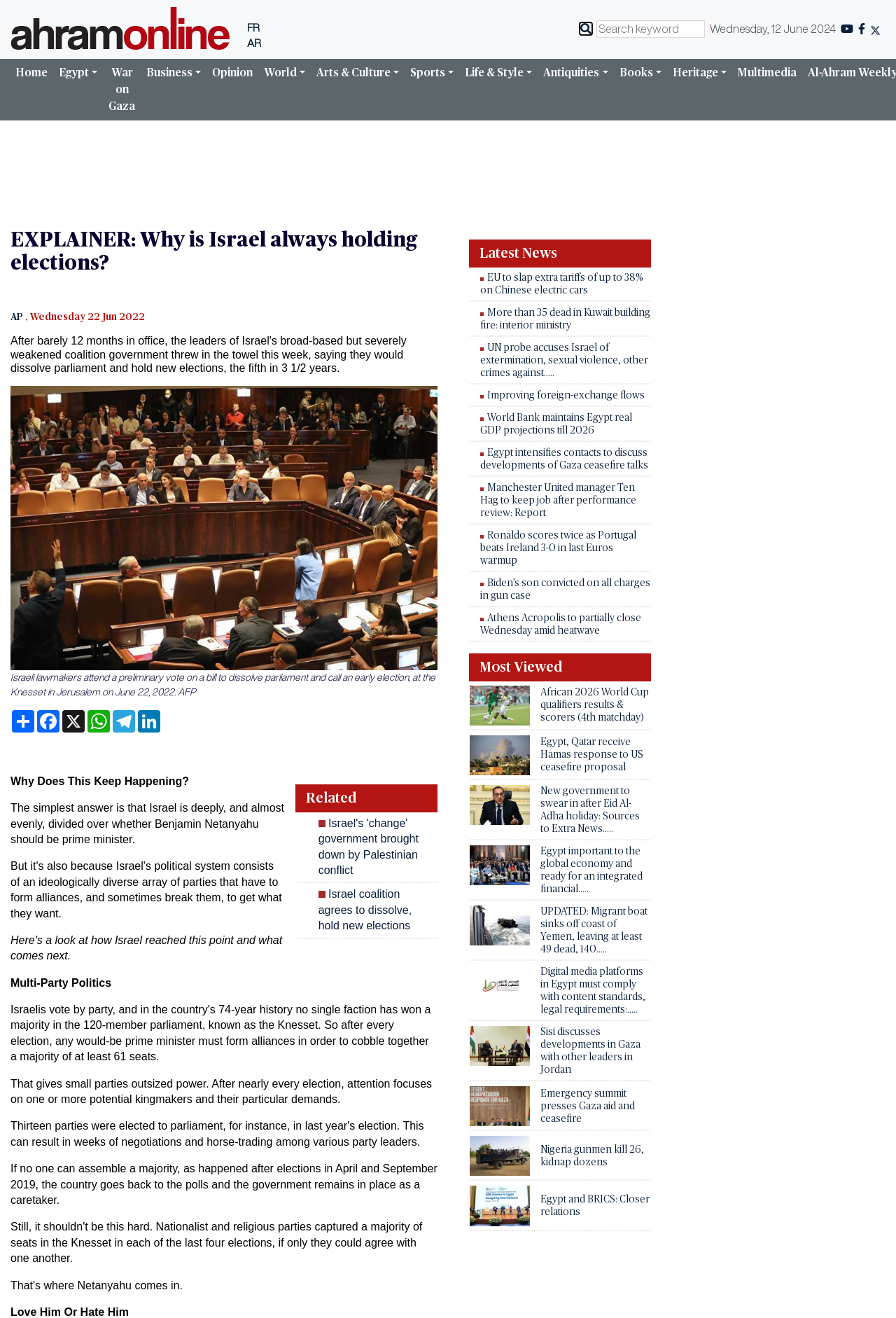Refer to the image and offer a detailed explanation in response to the question: What is the date mentioned in the article?

I found the date 'Wednesday, 12 June 2024' in the static text element located at the top of the webpage, which indicates the publication date of the article.